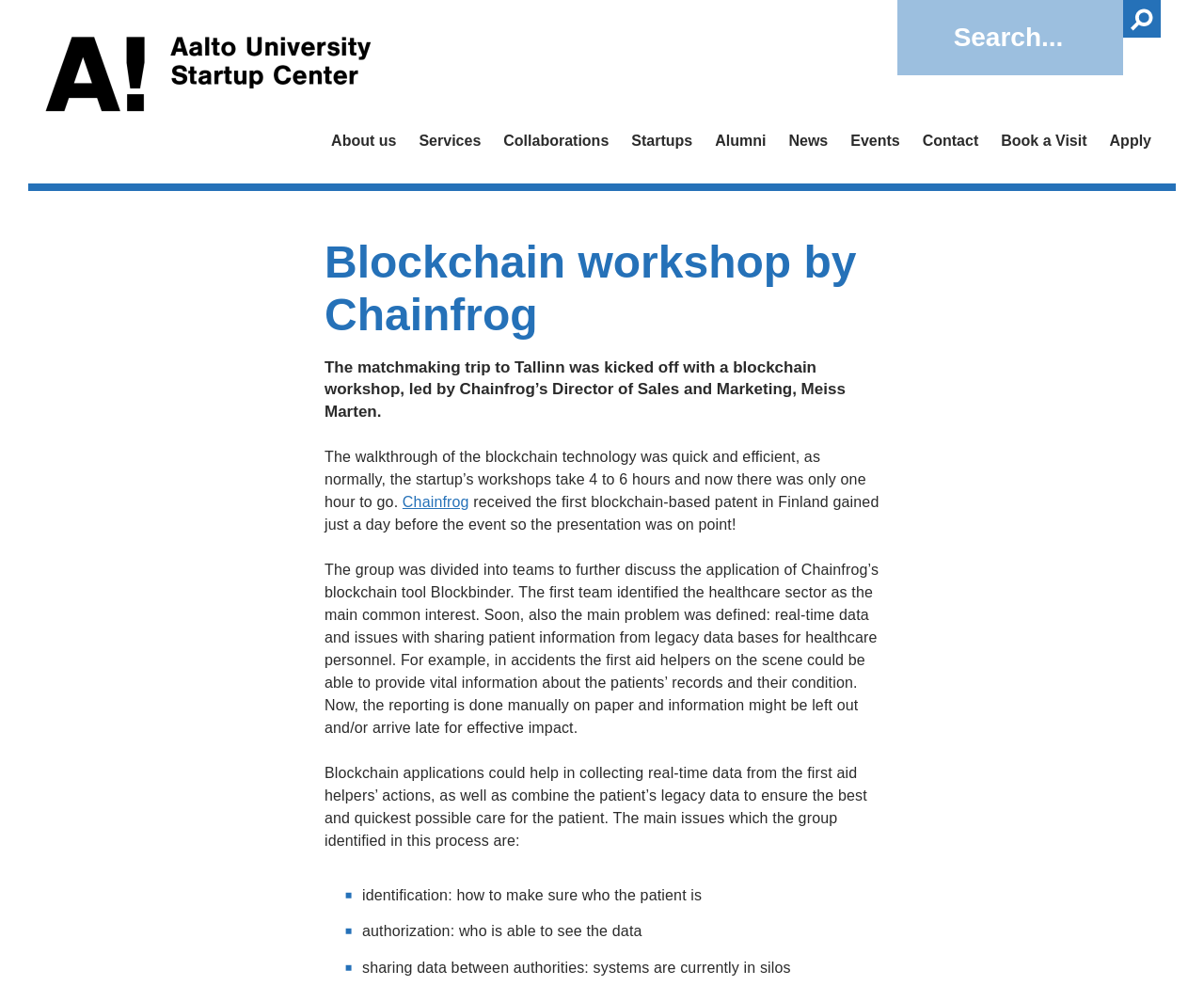Identify the bounding box coordinates of the area that should be clicked in order to complete the given instruction: "Search for something". The bounding box coordinates should be four float numbers between 0 and 1, i.e., [left, top, right, bottom].

[0.745, 0.0, 0.933, 0.076]